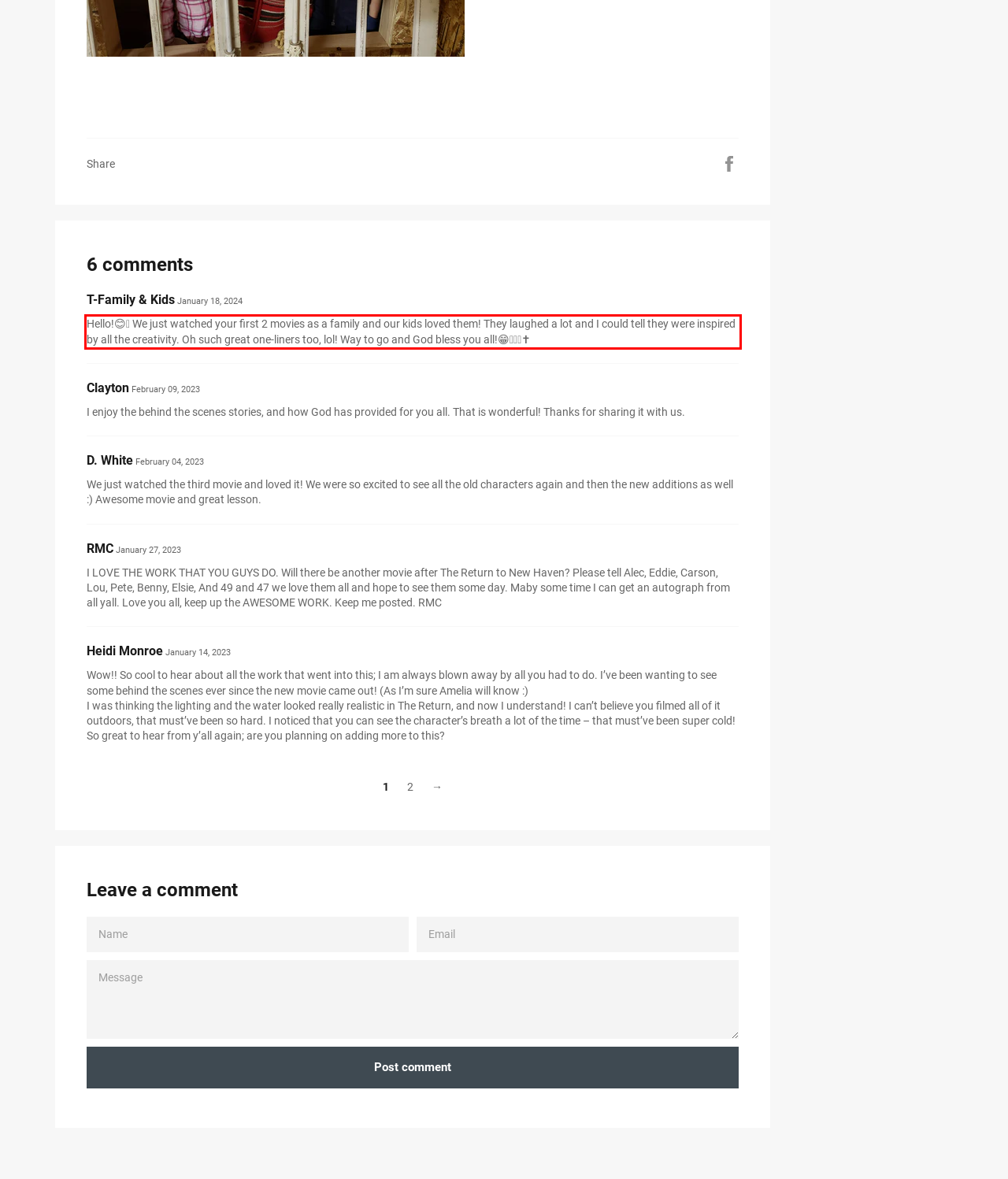Given the screenshot of a webpage, identify the red rectangle bounding box and recognize the text content inside it, generating the extracted text.

Hello!😊🖐 We just watched your first 2 movies as a family and our kids loved them! They laughed a lot and I could tell they were inspired by all the creativity. Oh such great one-liners too, lol! Way to go and God bless you all!😁👍👍💜✝️